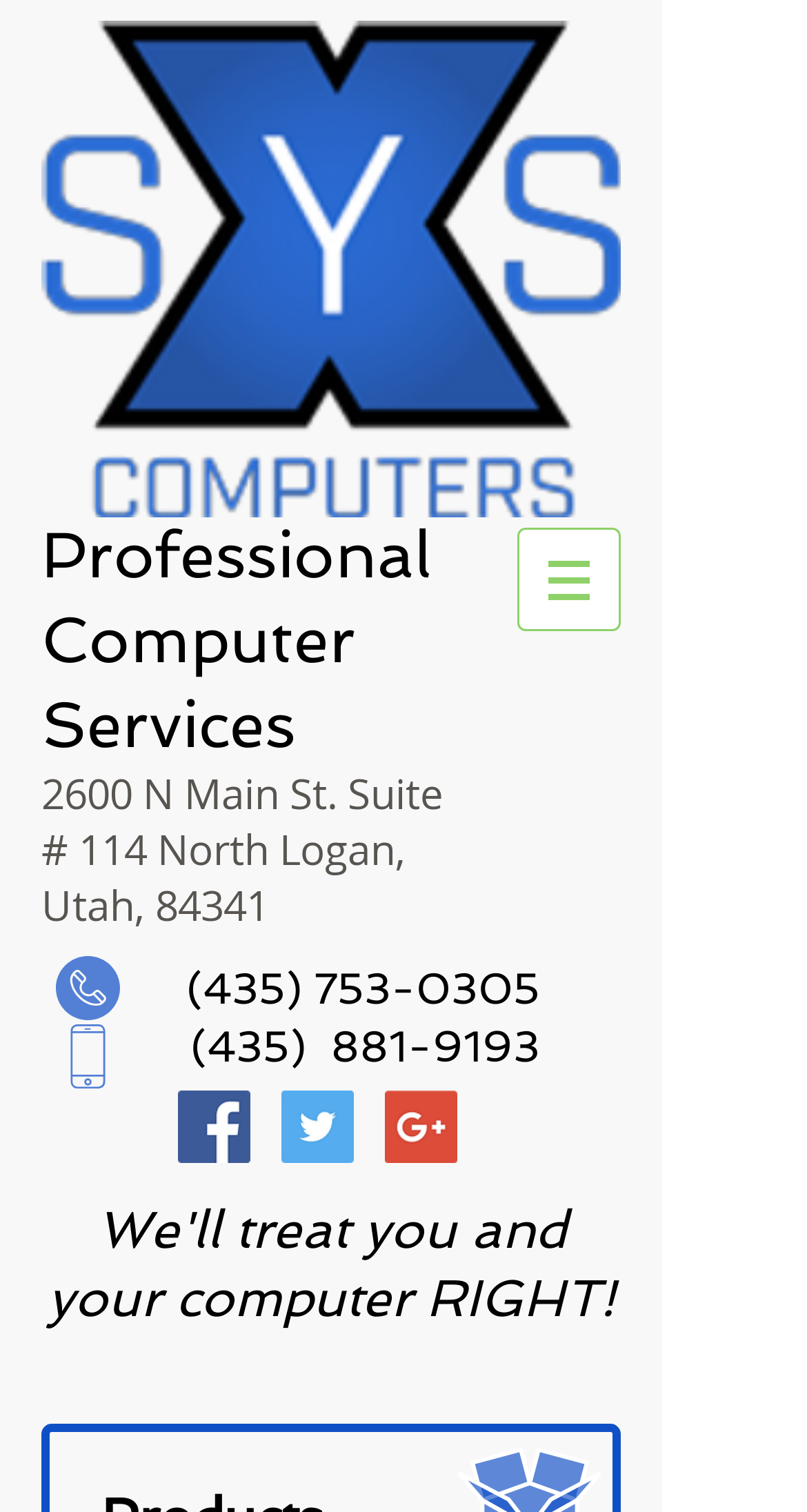What is the phone number of xsyscomputers?
Based on the image, give a one-word or short phrase answer.

(435) 753-0305